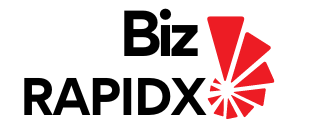Summarize the image with a detailed description that highlights all prominent details.

The image features the logo of Biz RapidX, an online platform dedicated to fast-paced business news. The design emphasizes a dynamic and modern feel, characterized by bold typography that reads "Biz" in a sleek font and "RAPIDX" in a larger, more prominent style. The use of red and black colors conveys a sense of energy and professionalism, while the graphic element of stylized bursts or rays emanating from a central point adds a sense of movement, symbolizing immediacy and innovation in the delivery of news. This logo encapsulates the platform's commitment to providing timely updates on business developments.